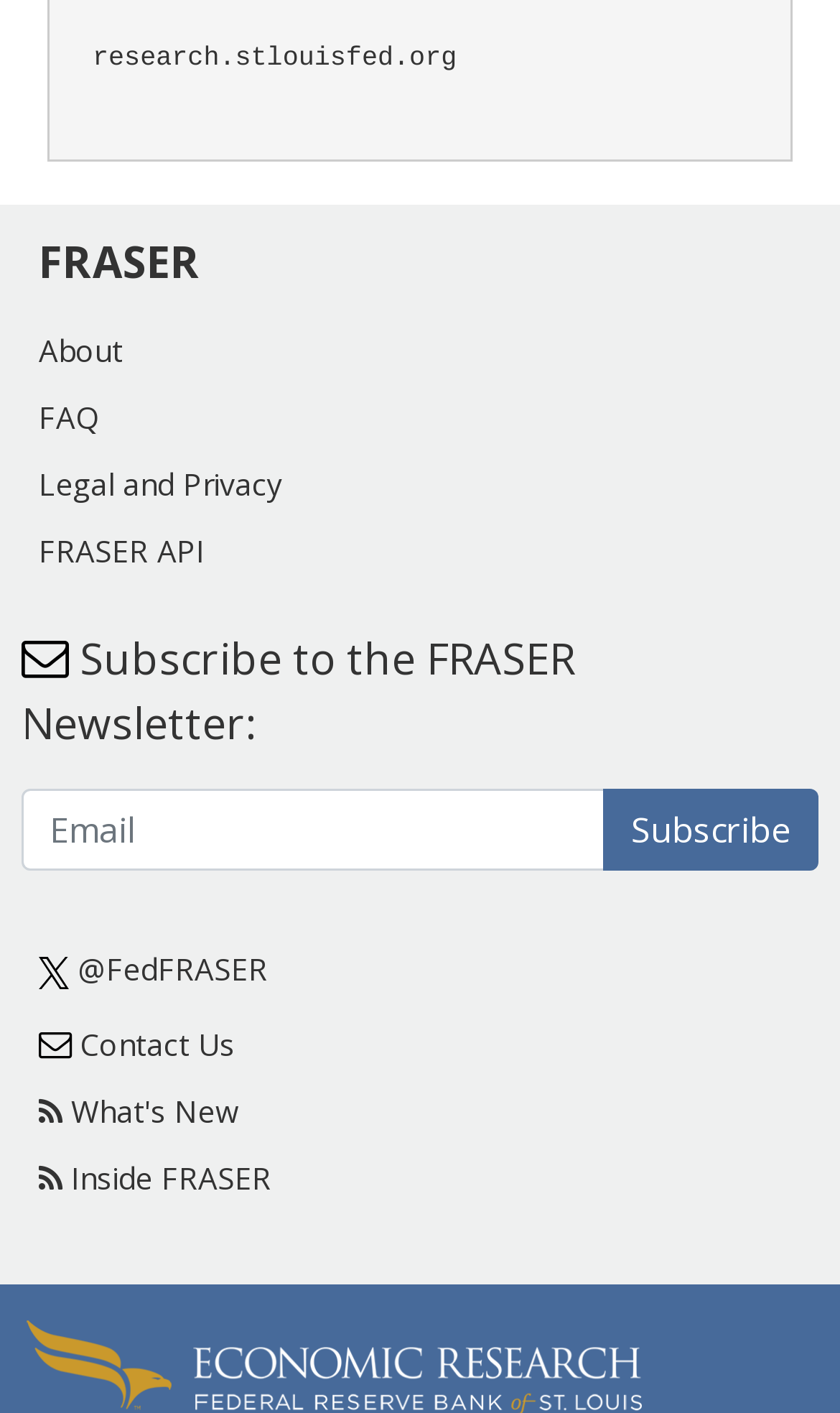Determine the bounding box coordinates for the HTML element mentioned in the following description: "What's New". The coordinates should be a list of four floats ranging from 0 to 1, represented as [left, top, right, bottom].

[0.085, 0.772, 0.285, 0.801]